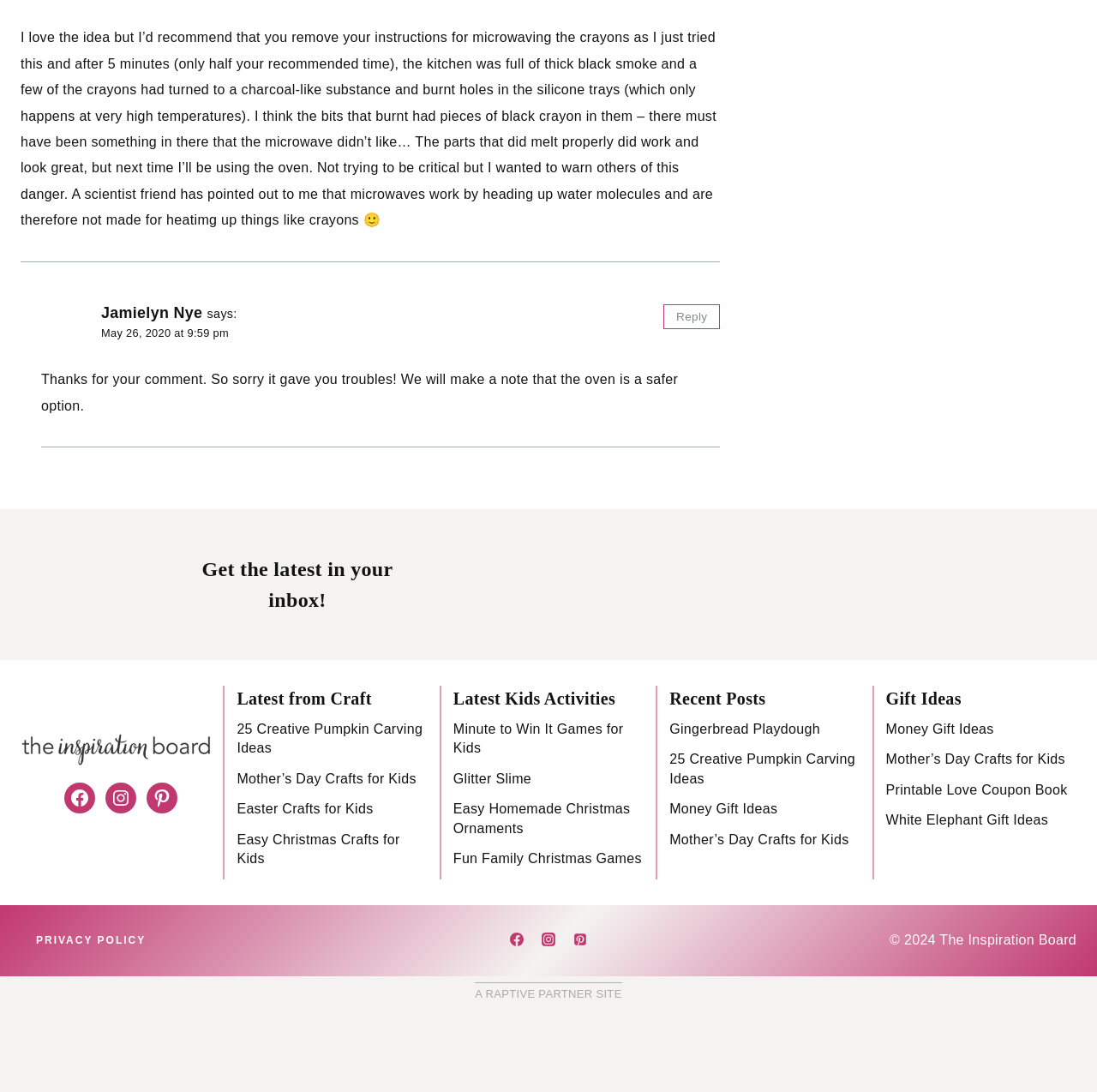Please specify the bounding box coordinates of the region to click in order to perform the following instruction: "Click the 'Reply to Jamielyn Nye' link".

[0.605, 0.278, 0.656, 0.301]